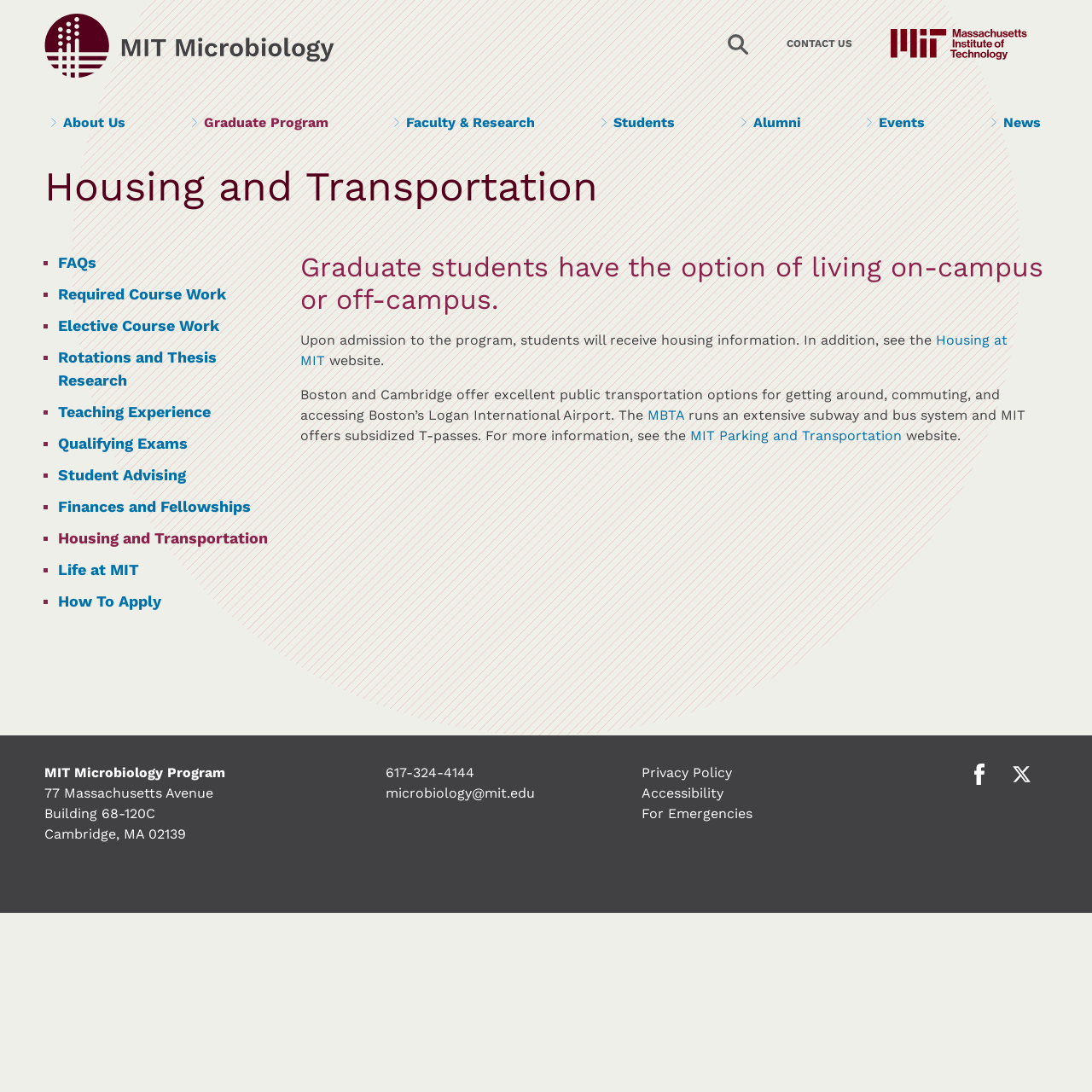Please locate the bounding box coordinates of the element's region that needs to be clicked to follow the instruction: "Contact the MIT Microbiology Program". The bounding box coordinates should be provided as four float numbers between 0 and 1, i.e., [left, top, right, bottom].

[0.708, 0.027, 0.793, 0.053]